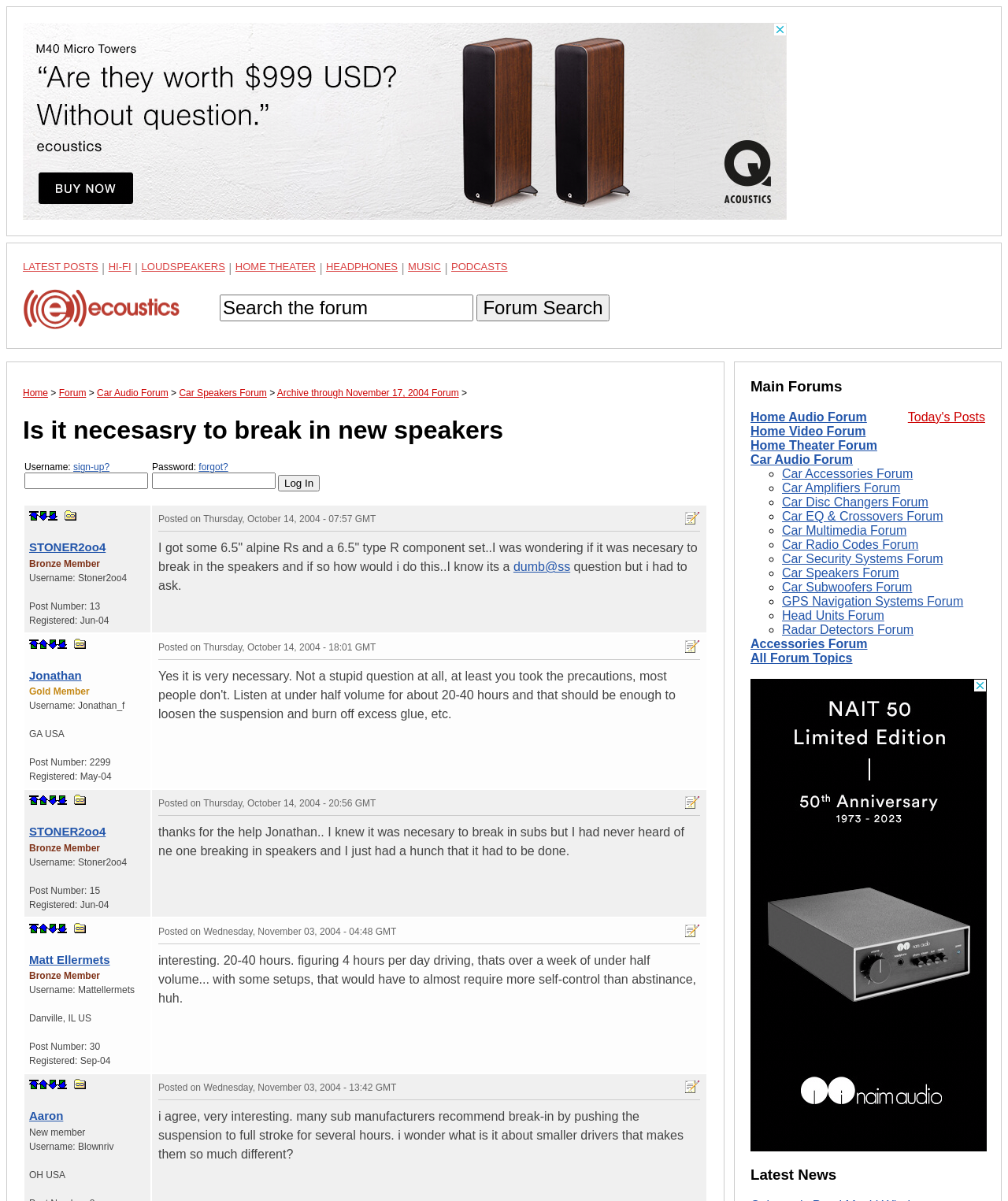Using the details in the image, give a detailed response to the question below:
What is the username of the person who started the forum post?

The username of the person who started the forum post can be found by looking at the information provided about the post, which includes the username 'STONER2oo4'. This information is located below the title of the post and above the post content.